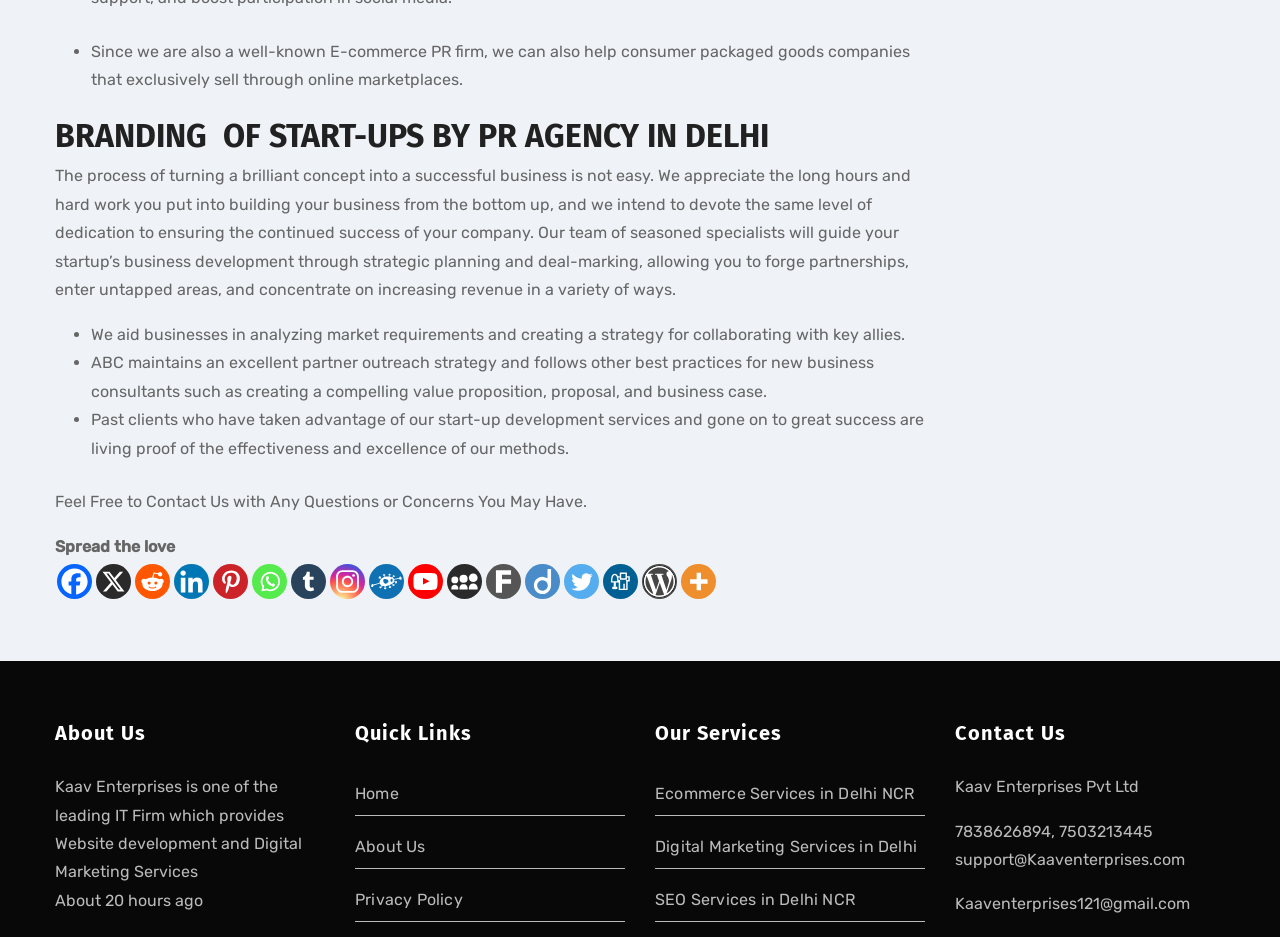From the element description: "aria-label="Facebook" title="Facebook"", extract the bounding box coordinates of the UI element. The coordinates should be expressed as four float numbers between 0 and 1, in the order [left, top, right, bottom].

[0.045, 0.602, 0.072, 0.639]